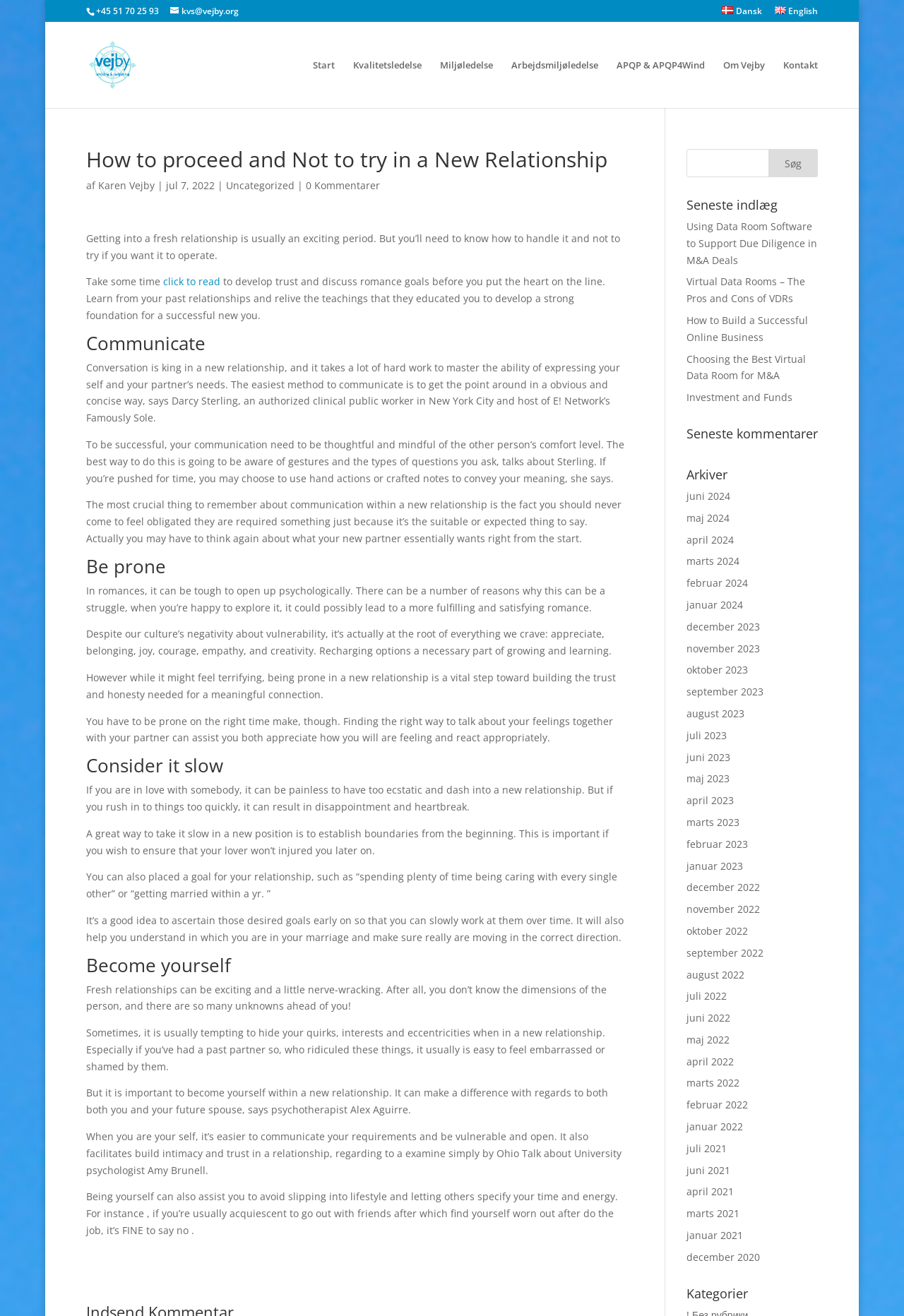Show the bounding box coordinates for the element that needs to be clicked to execute the following instruction: "check the latest posts". Provide the coordinates in the form of four float numbers between 0 and 1, i.e., [left, top, right, bottom].

[0.759, 0.151, 0.905, 0.166]